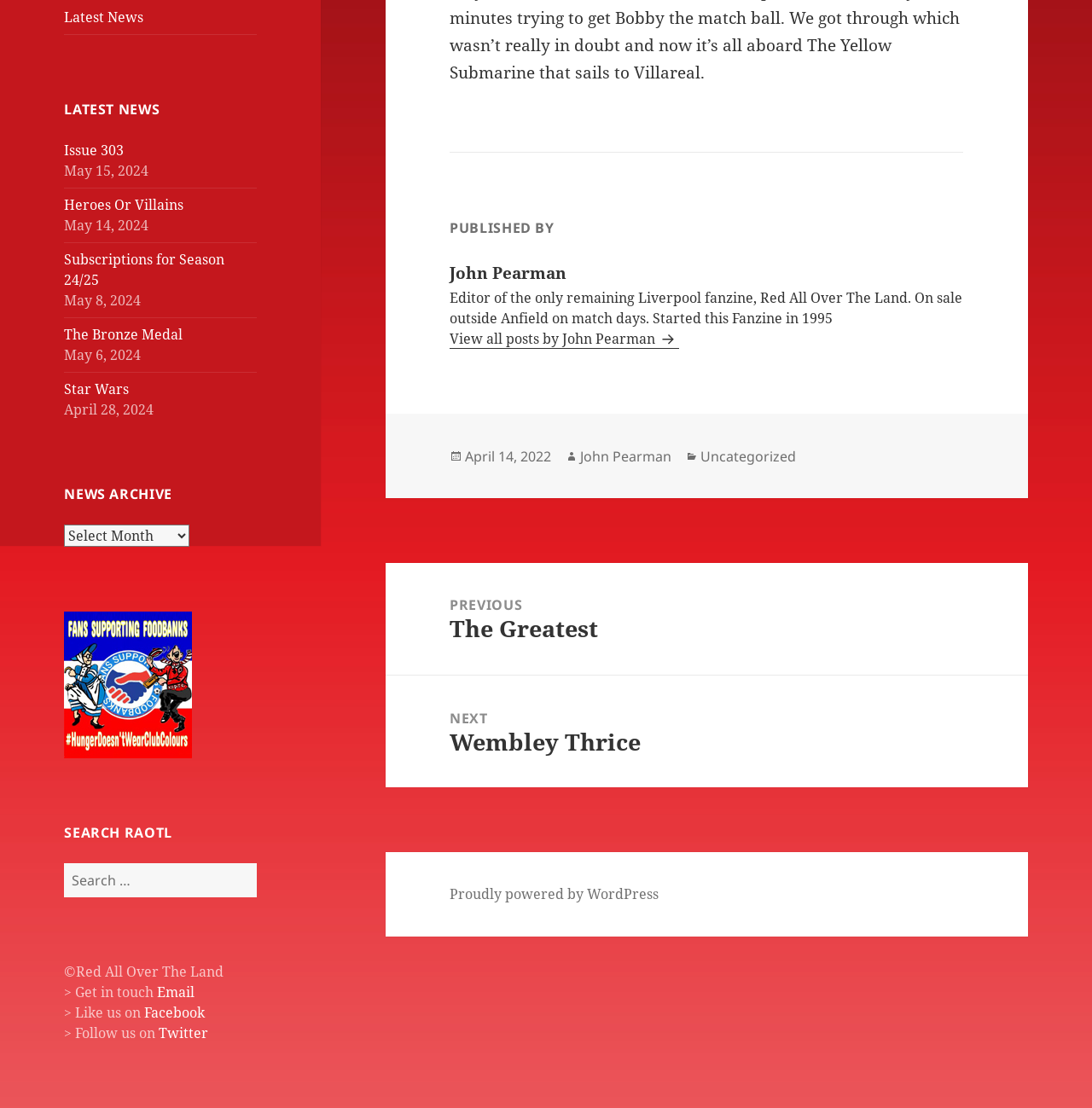Can you find the bounding box coordinates for the UI element given this description: "Email"? Provide the coordinates as four float numbers between 0 and 1: [left, top, right, bottom].

[0.144, 0.887, 0.178, 0.904]